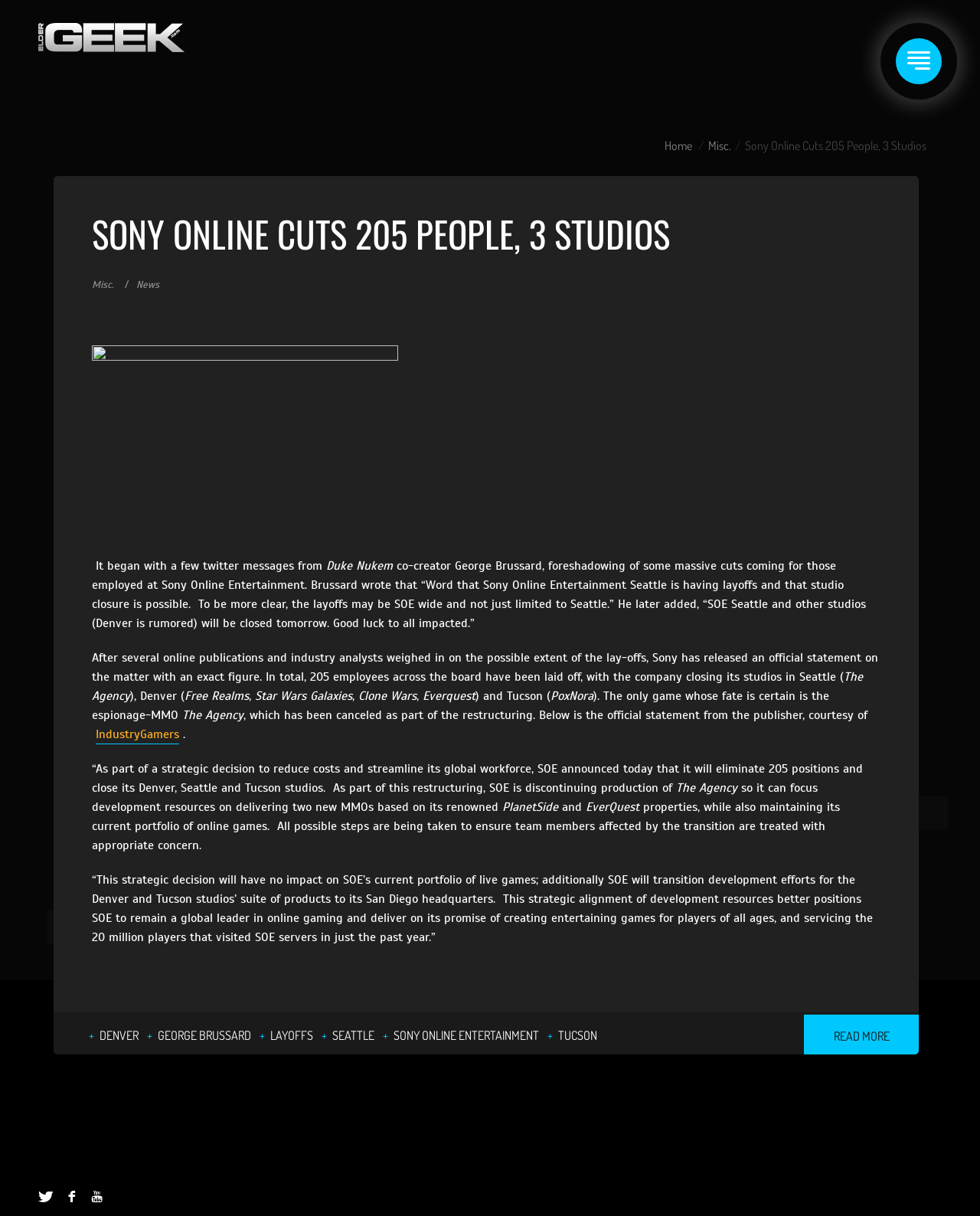From the image, can you give a detailed response to the question below:
How many studios were closed?

The answer can be found in the article text, which states 'Sony has released an official statement on the matter with an exact figure. In total, 205 employees across the board have been laid off, with the company closing its studios in Seattle, Denver, and Tucson.'.